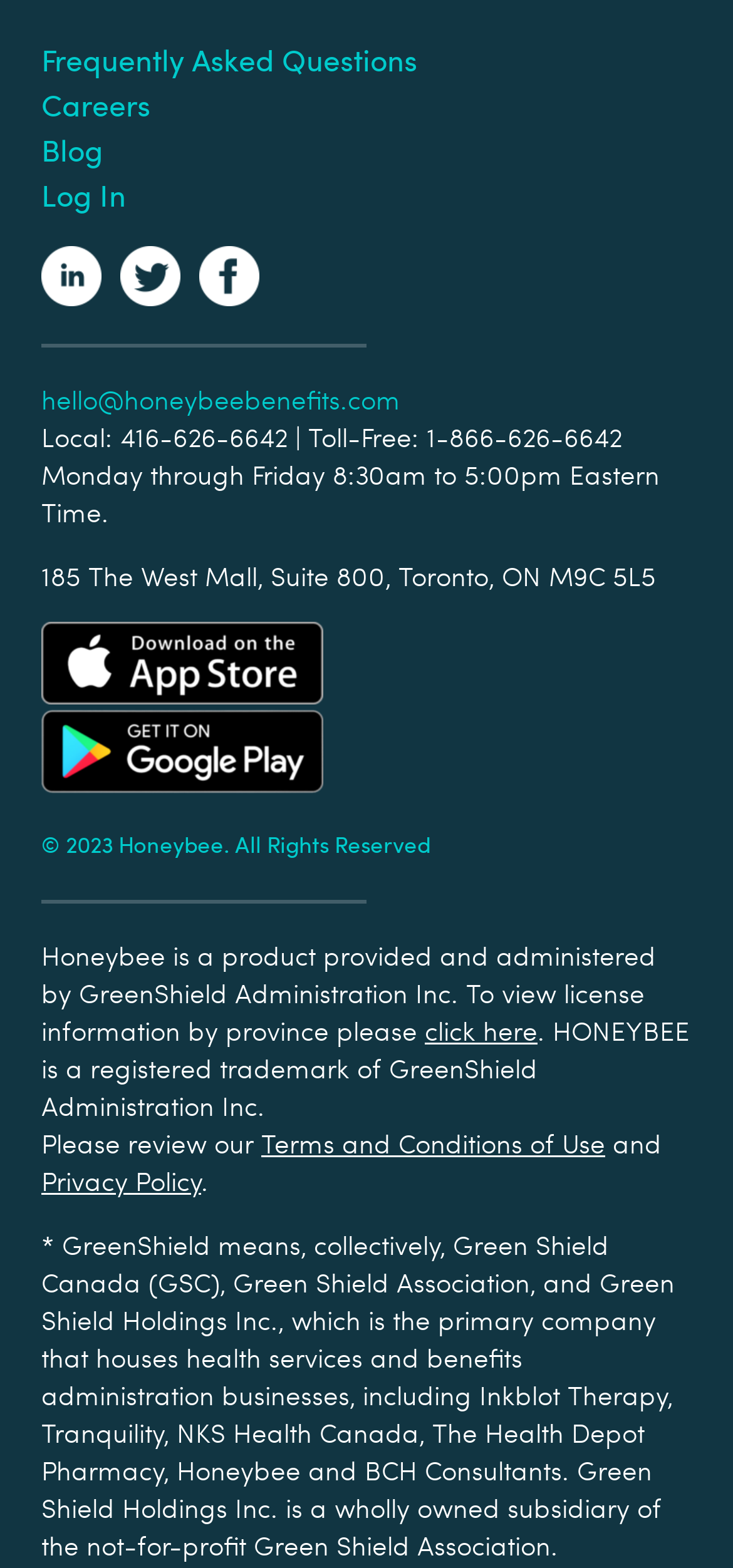Please find the bounding box for the UI element described by: "Terms and Conditions of Use".

[0.356, 0.718, 0.826, 0.74]